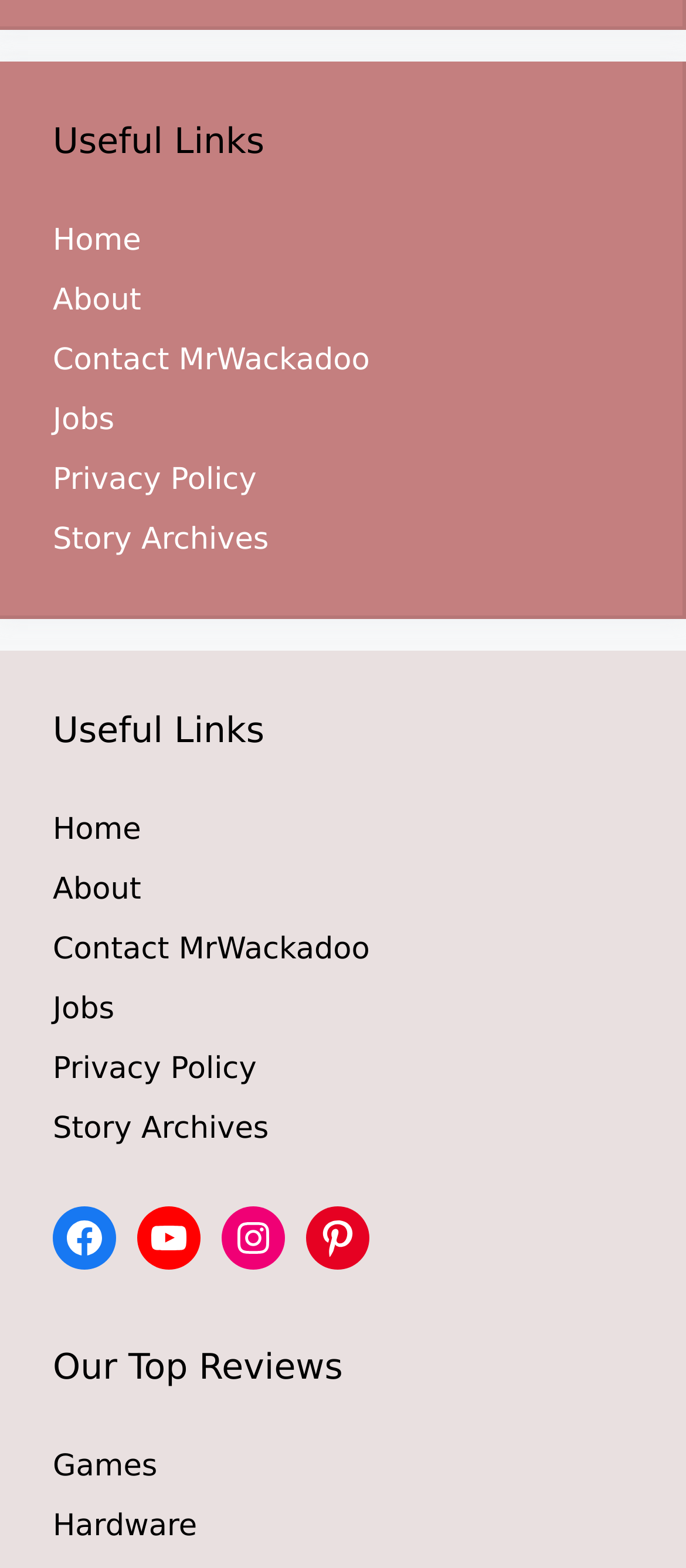Can you find the bounding box coordinates of the area I should click to execute the following instruction: "view hardware reviews"?

[0.077, 0.962, 0.287, 0.984]